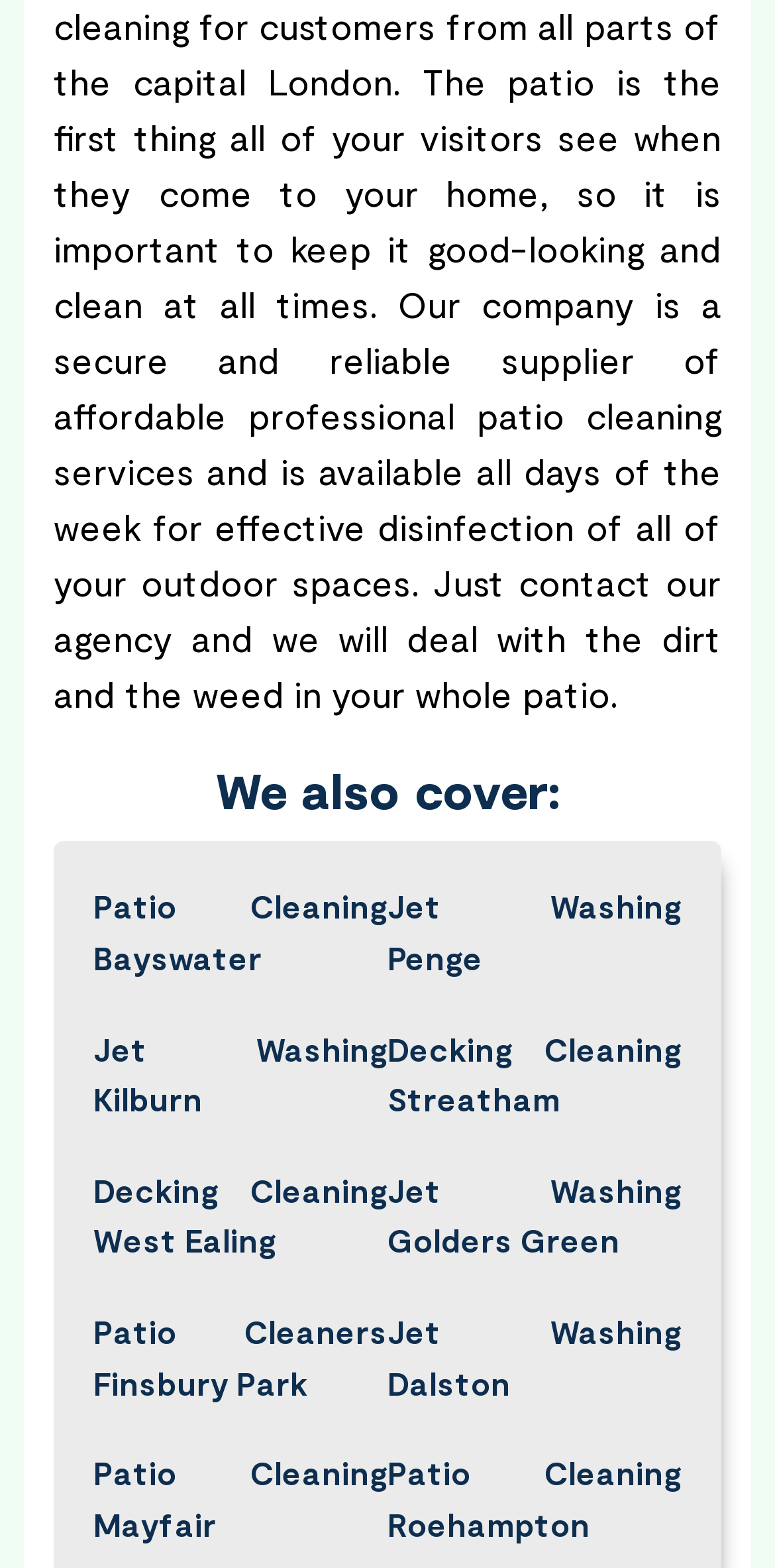Provide the bounding box coordinates for the specified HTML element described in this description: "Jet Washing Penge". The coordinates should be four float numbers ranging from 0 to 1, in the format [left, top, right, bottom].

[0.5, 0.562, 0.879, 0.627]